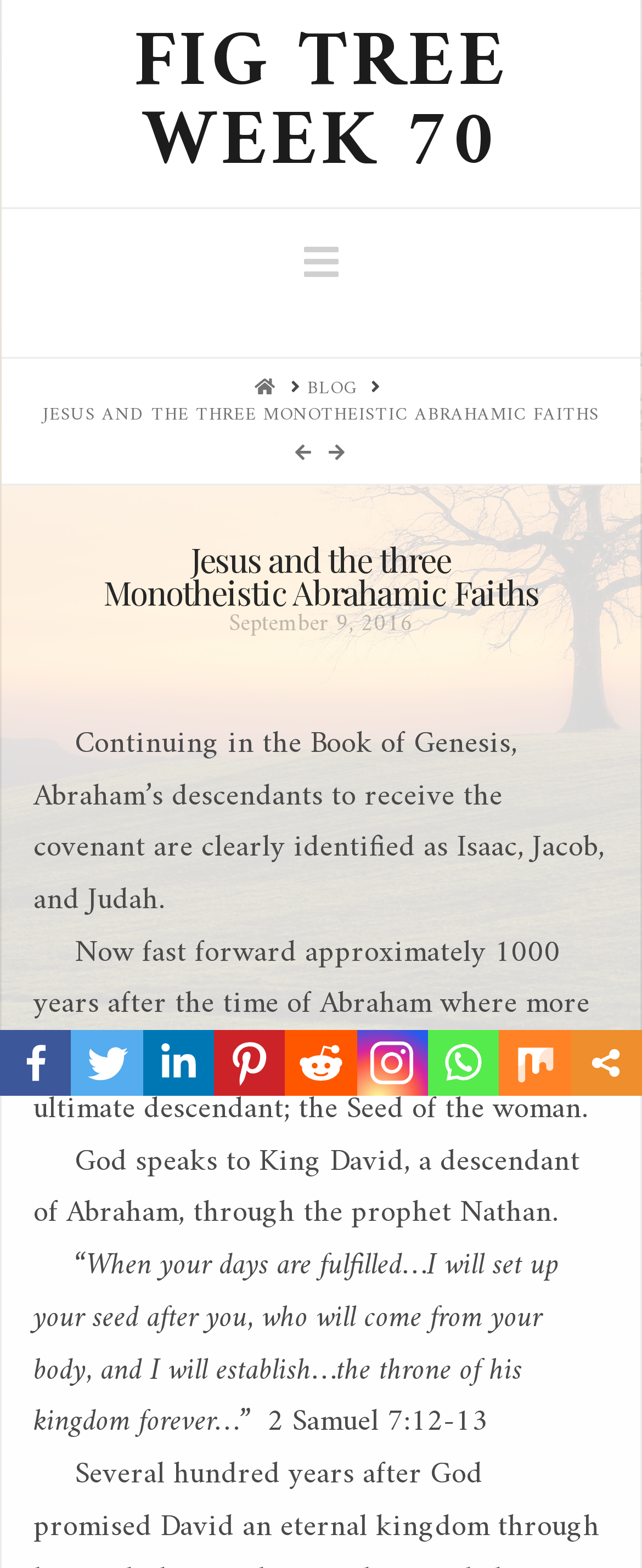Please determine the bounding box coordinates of the element to click in order to execute the following instruction: "Click on the Instagram icon". The coordinates should be four float numbers between 0 and 1, specified as [left, top, right, bottom].

[0.555, 0.657, 0.667, 0.699]